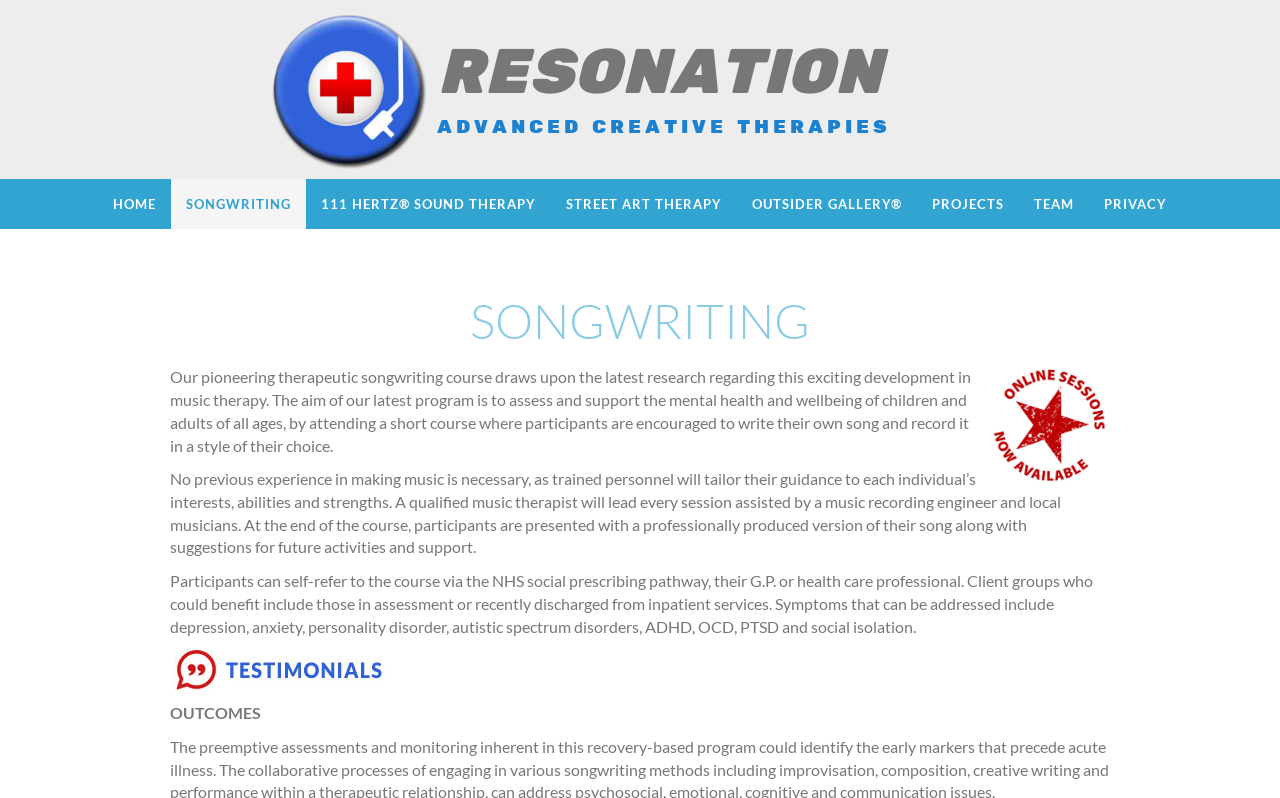Please specify the bounding box coordinates of the area that should be clicked to accomplish the following instruction: "Click the SONGWRITING link". The coordinates should consist of four float numbers between 0 and 1, i.e., [left, top, right, bottom].

[0.134, 0.224, 0.239, 0.287]